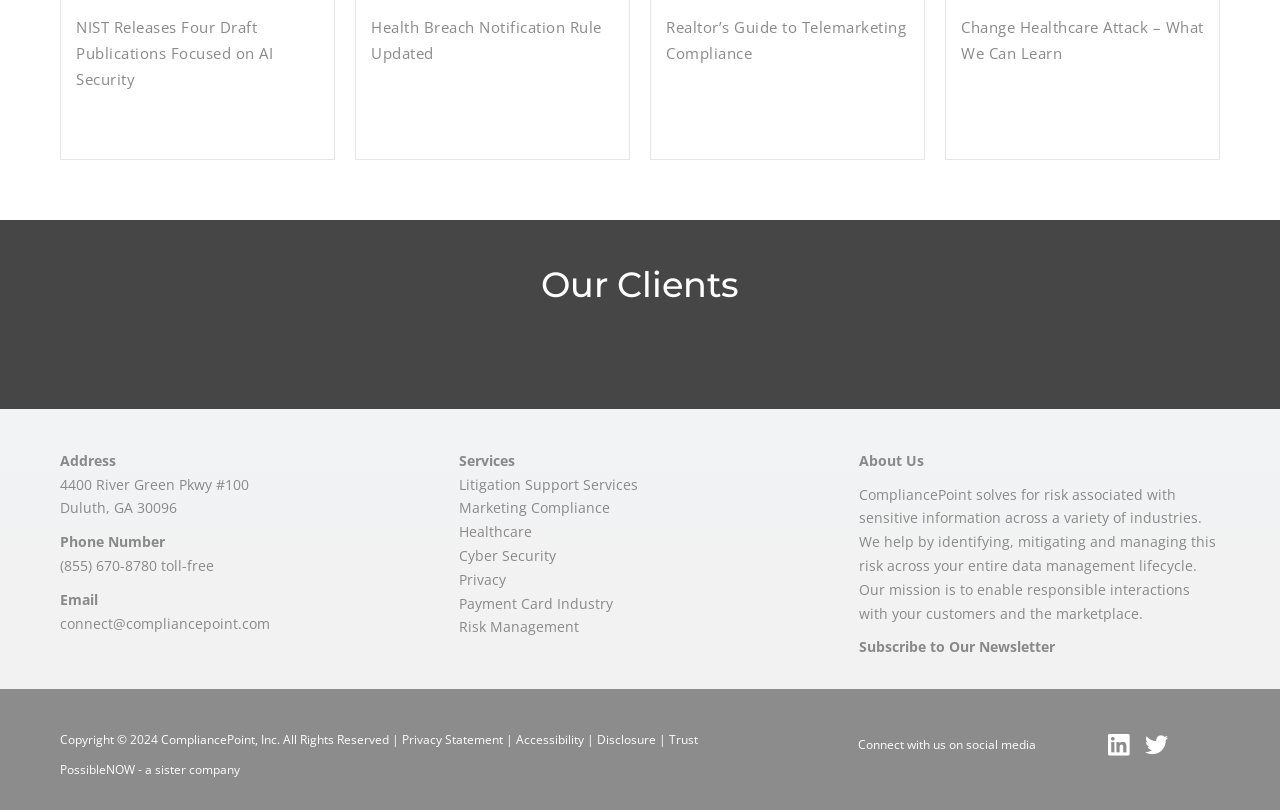How many social media links are there?
Offer a detailed and exhaustive answer to the question.

I found a StaticText element [356] with the text 'Connect with us on social media', but there is only one link element [355] 'PossibleNOW - a sister company' that can be considered as a social media link.